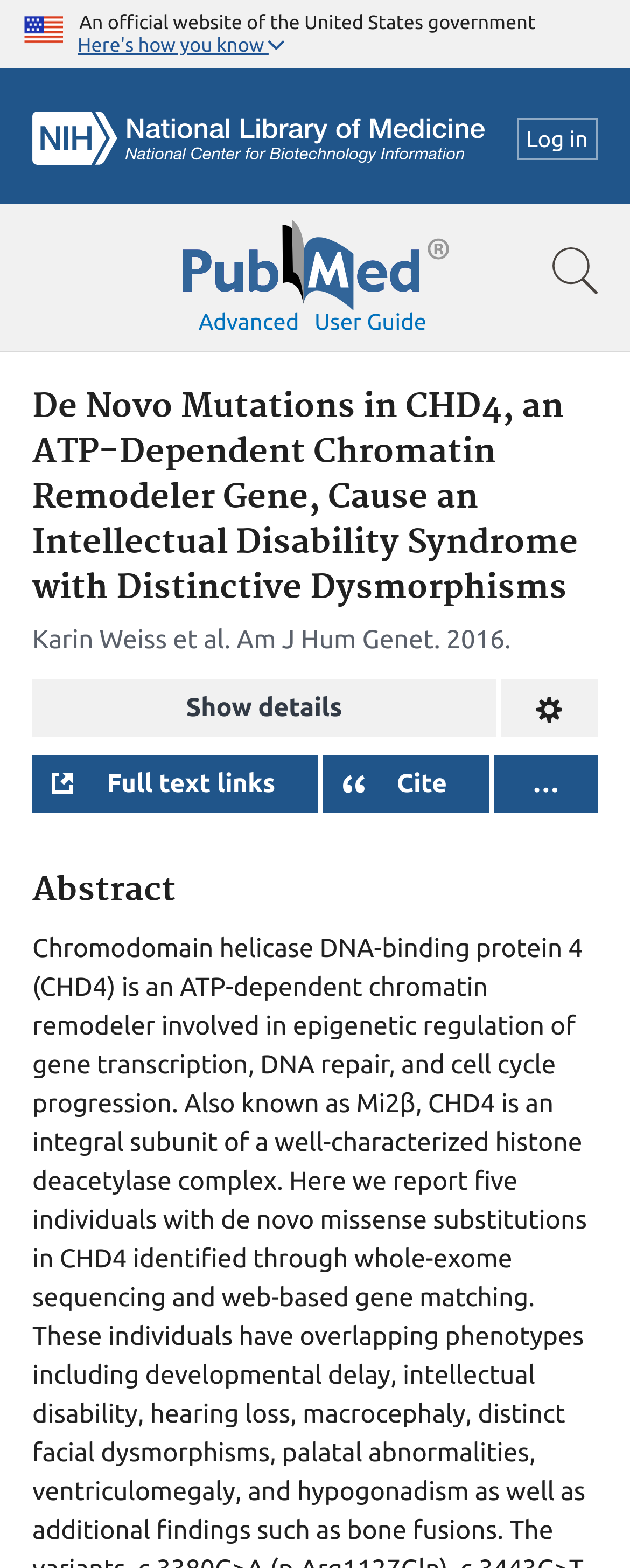Identify and provide the text of the main header on the webpage.

De Novo Mutations in CHD4, an ATP-Dependent Chromatin Remodeler Gene, Cause an Intellectual Disability Syndrome with Distinctive Dysmorphisms